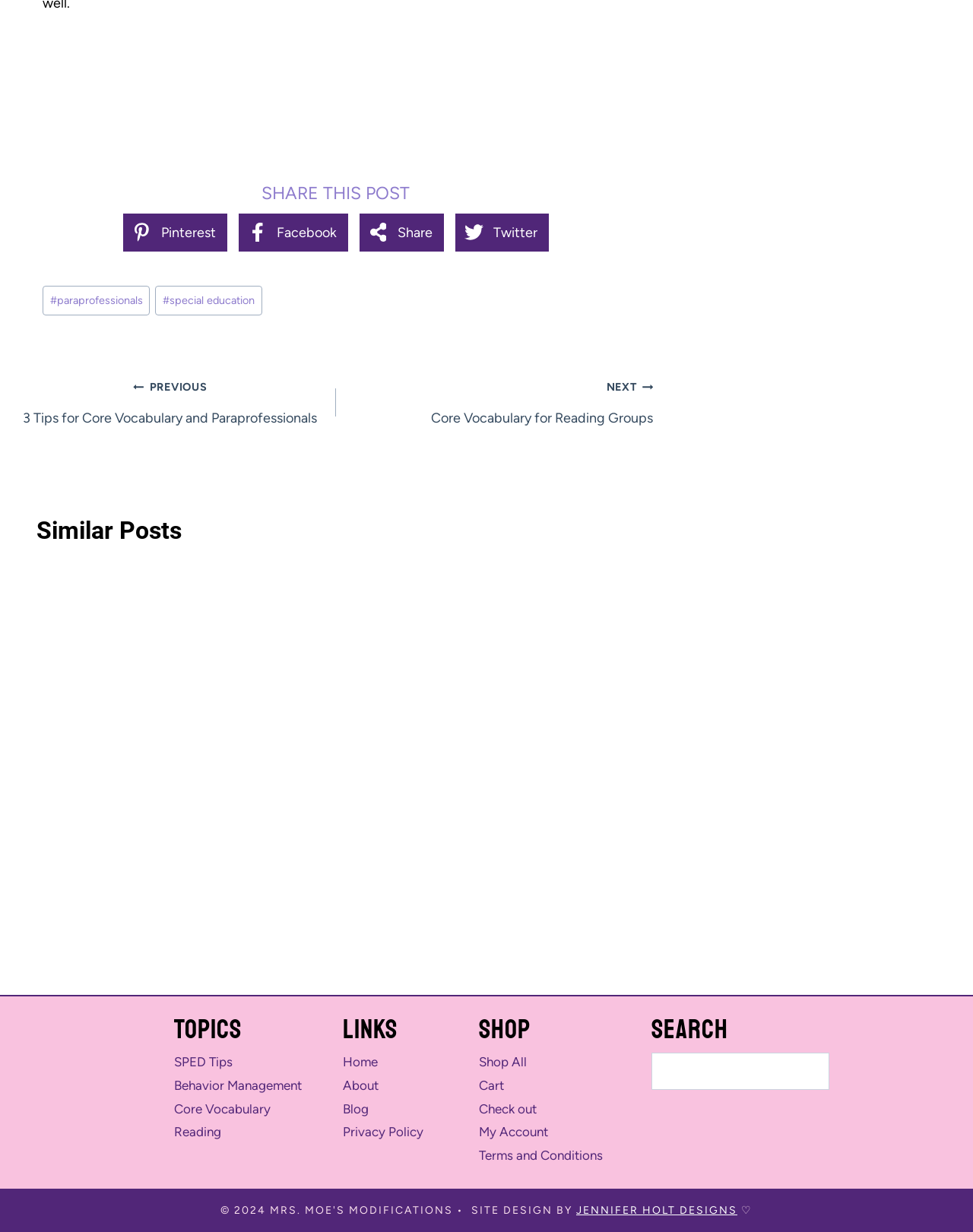What is the topic of the post tagged with '#special education'?
From the details in the image, answer the question comprehensively.

The post tagged with '#special education' is likely related to the topic of special education, which is a field of education that focuses on providing support and accommodations to students with disabilities or special needs. The presence of this tag suggests that the post may be discussing strategies, resources, or ideas related to special education.